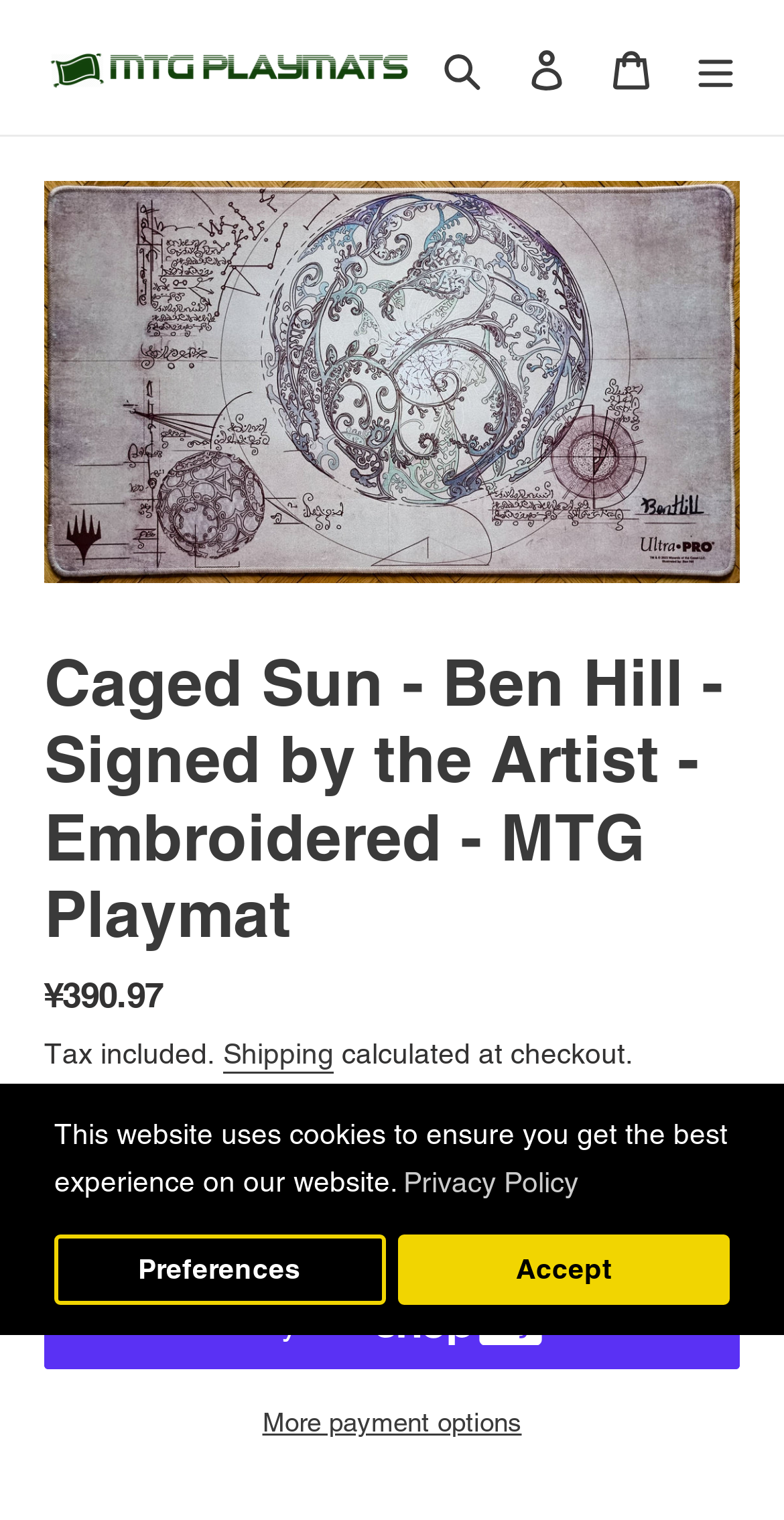Highlight the bounding box coordinates of the element that should be clicked to carry out the following instruction: "View the Caged Sun playmat details". The coordinates must be given as four float numbers ranging from 0 to 1, i.e., [left, top, right, bottom].

[0.056, 0.12, 0.944, 0.384]